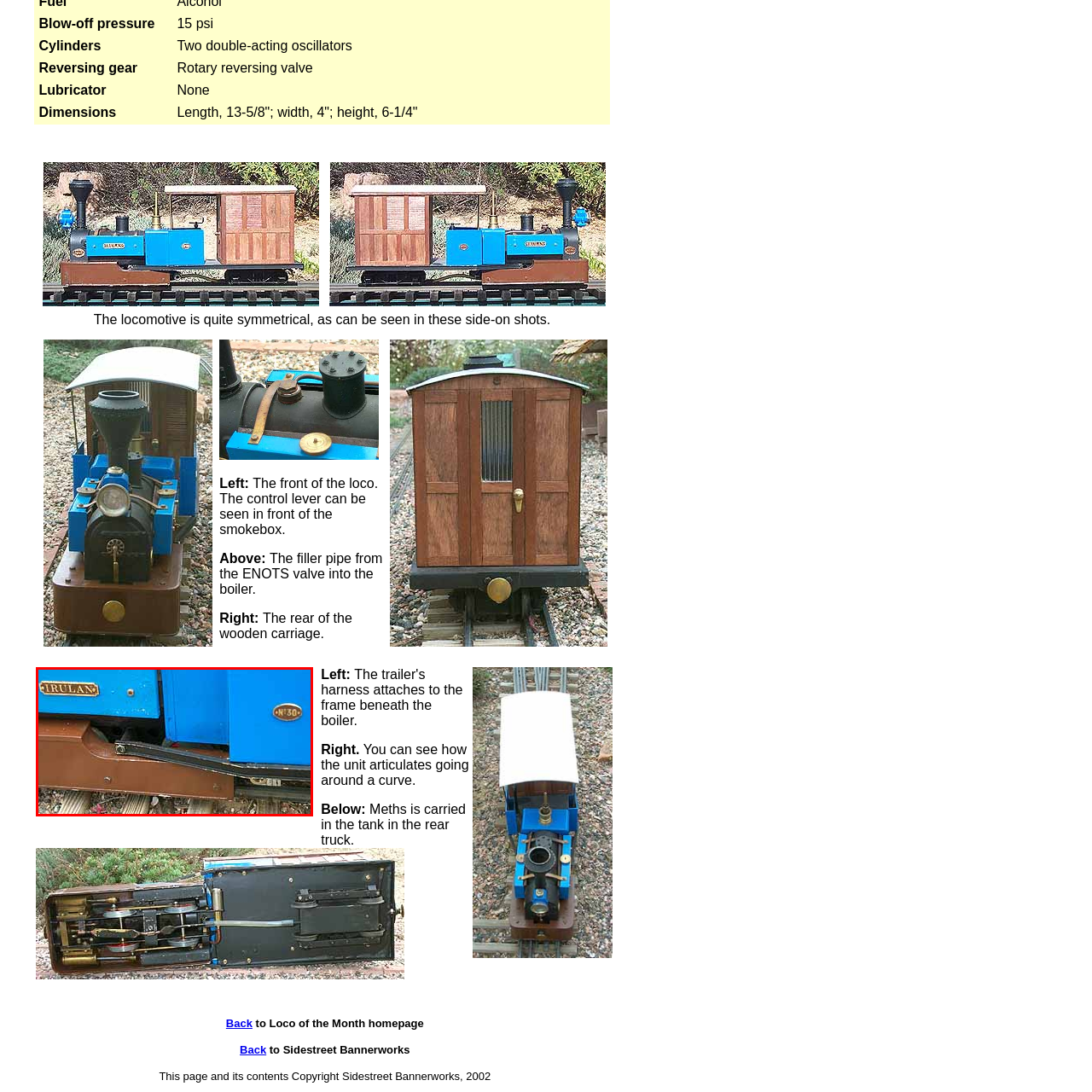Focus on the content within the red box and provide a succinct answer to this question using just one word or phrase: 
What is the significance of the circular metal badge?

It signifies the locomotive's number or identification